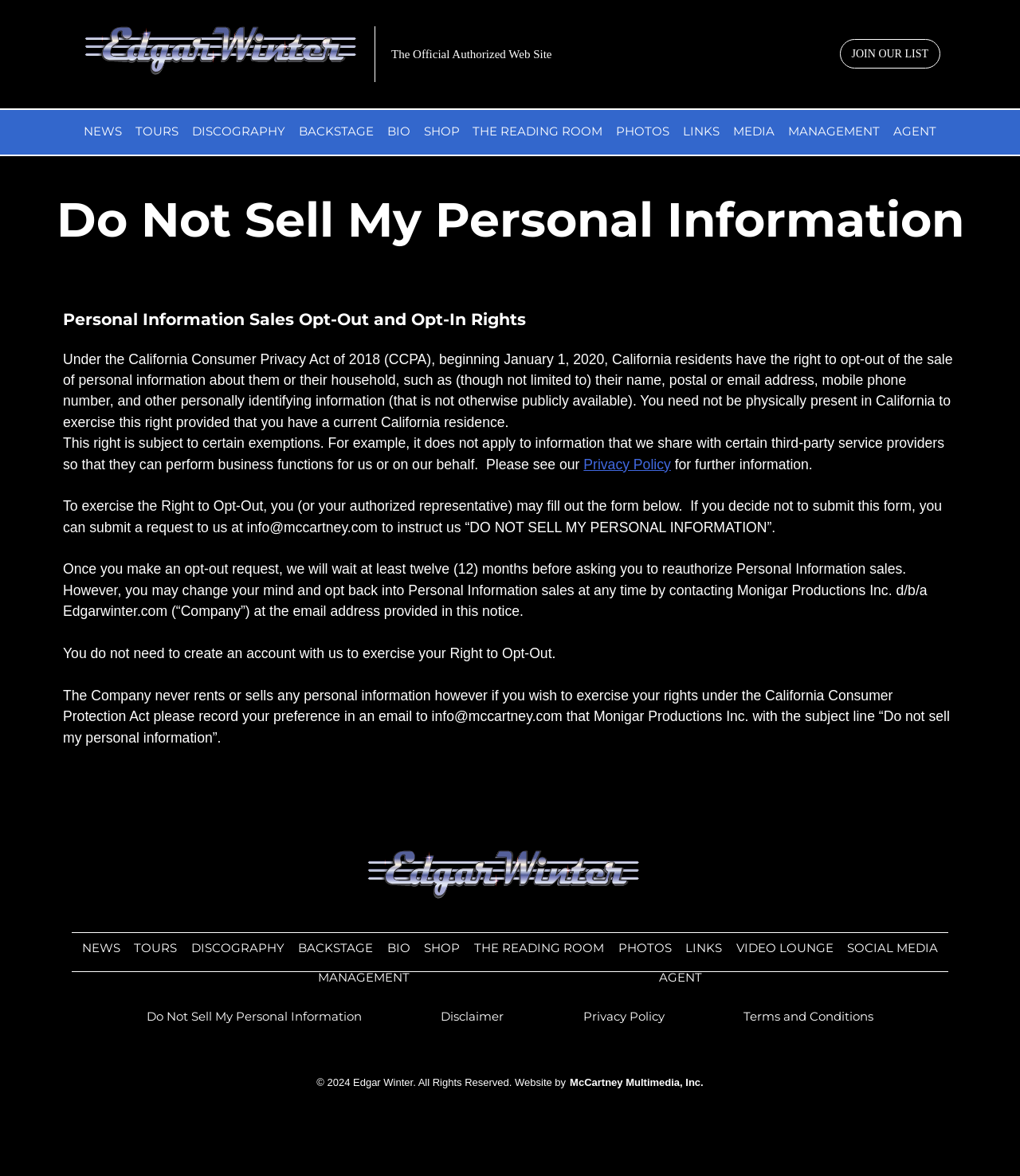Kindly determine the bounding box coordinates for the area that needs to be clicked to execute this instruction: "Contact the MANAGEMENT team".

[0.311, 0.824, 0.401, 0.837]